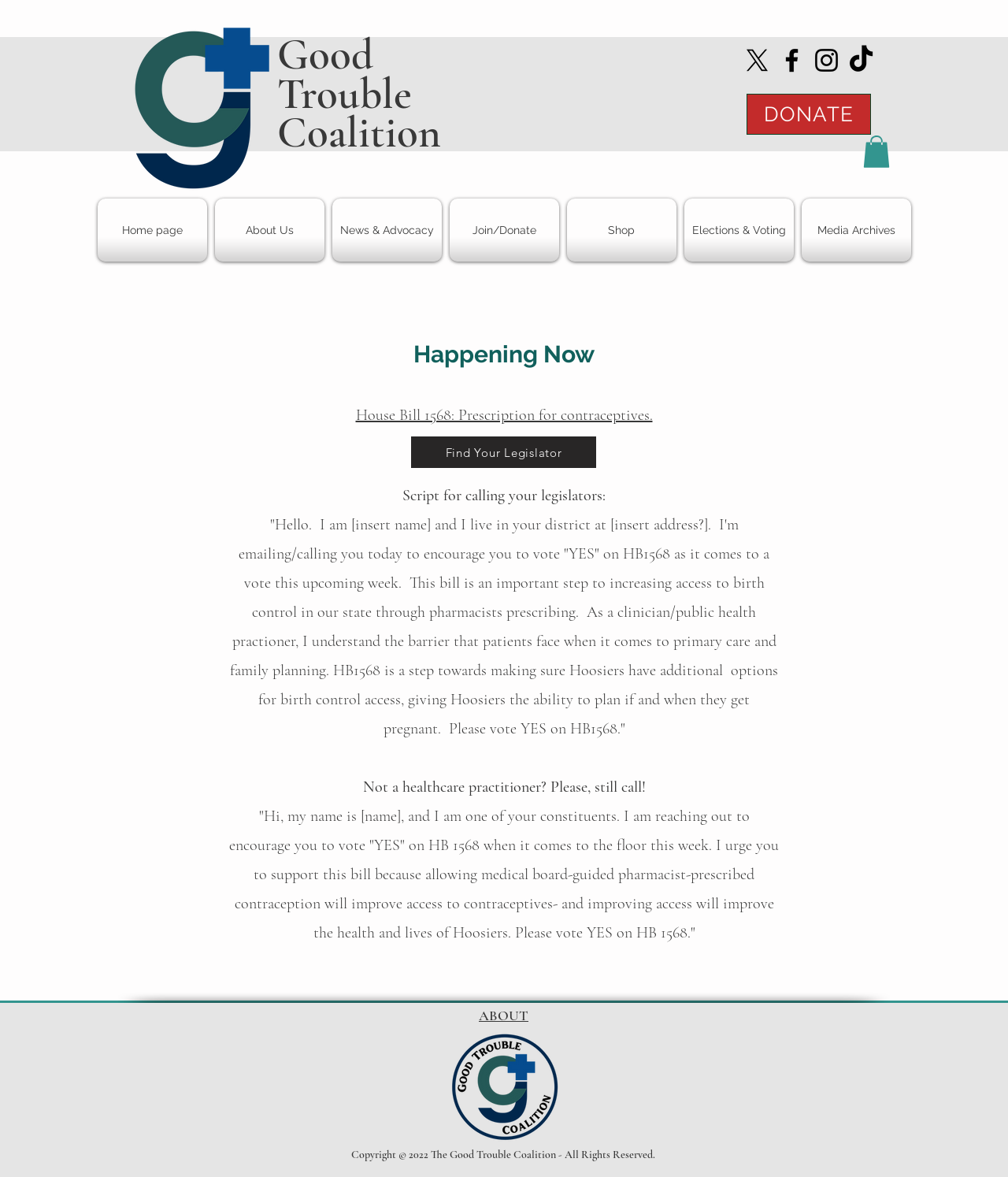Highlight the bounding box coordinates of the region I should click on to meet the following instruction: "Donate to the cause".

[0.741, 0.08, 0.864, 0.114]